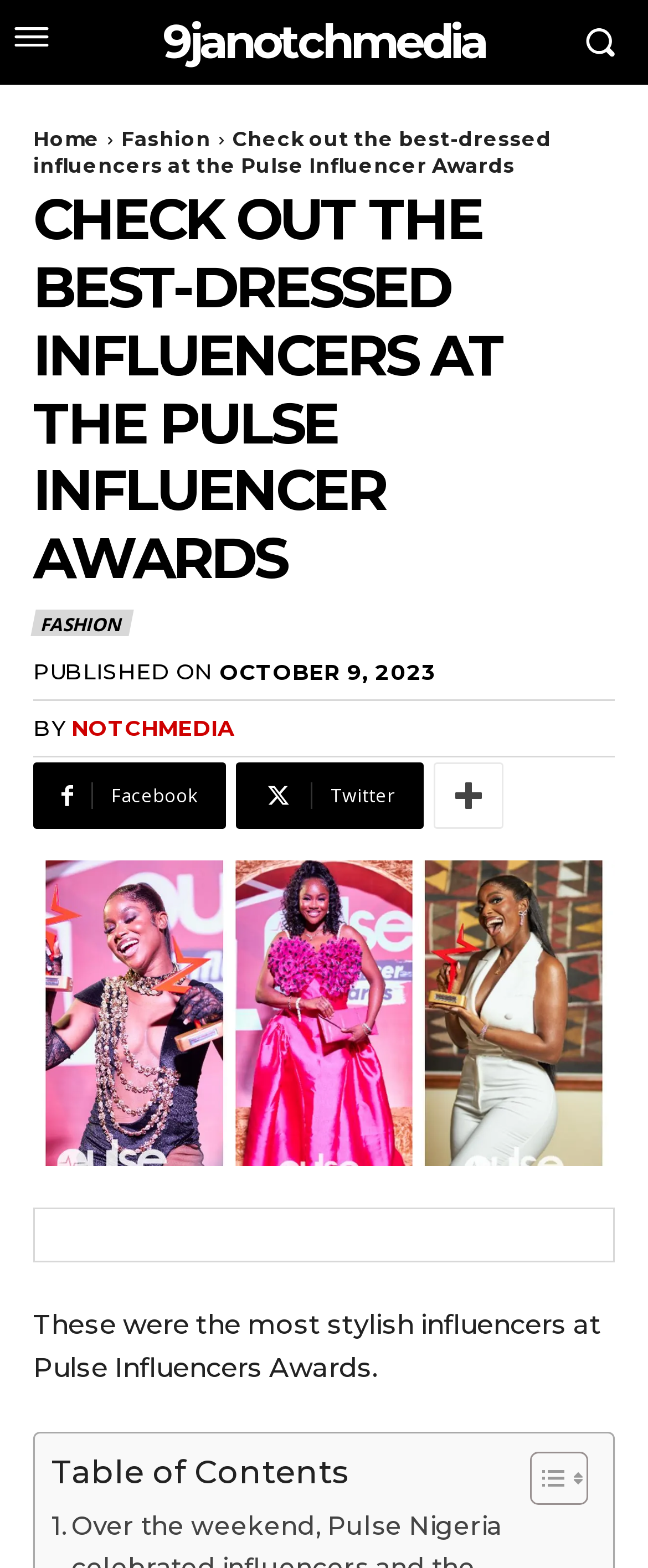Find the bounding box coordinates for the HTML element described as: "Facebook". The coordinates should consist of four float values between 0 and 1, i.e., [left, top, right, bottom].

[0.051, 0.487, 0.349, 0.529]